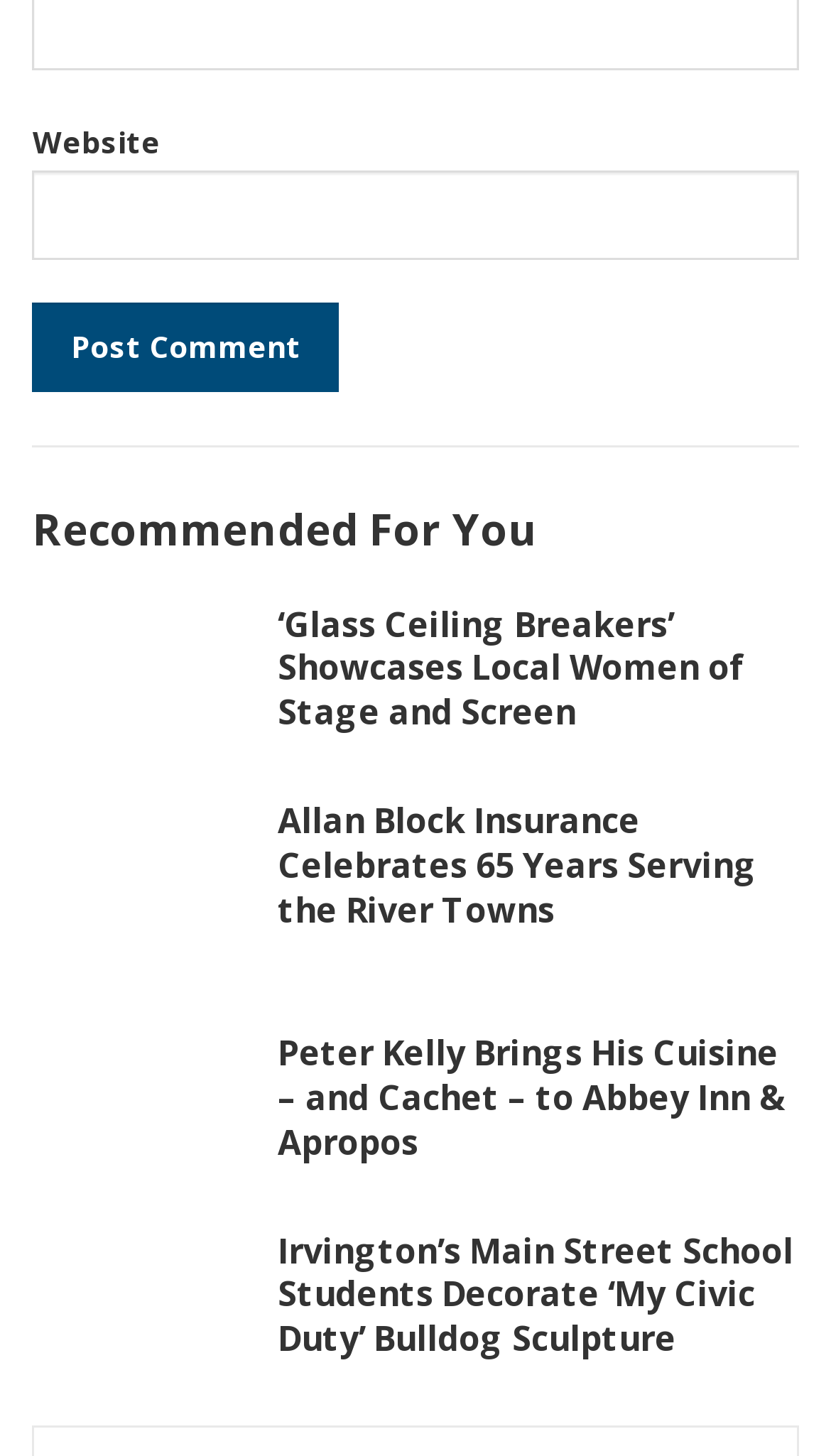Determine the bounding box coordinates of the UI element described below. Use the format (top-left x, top-left y, bottom-right x, bottom-right y) with floating point numbers between 0 and 1: Fitness and Health

None